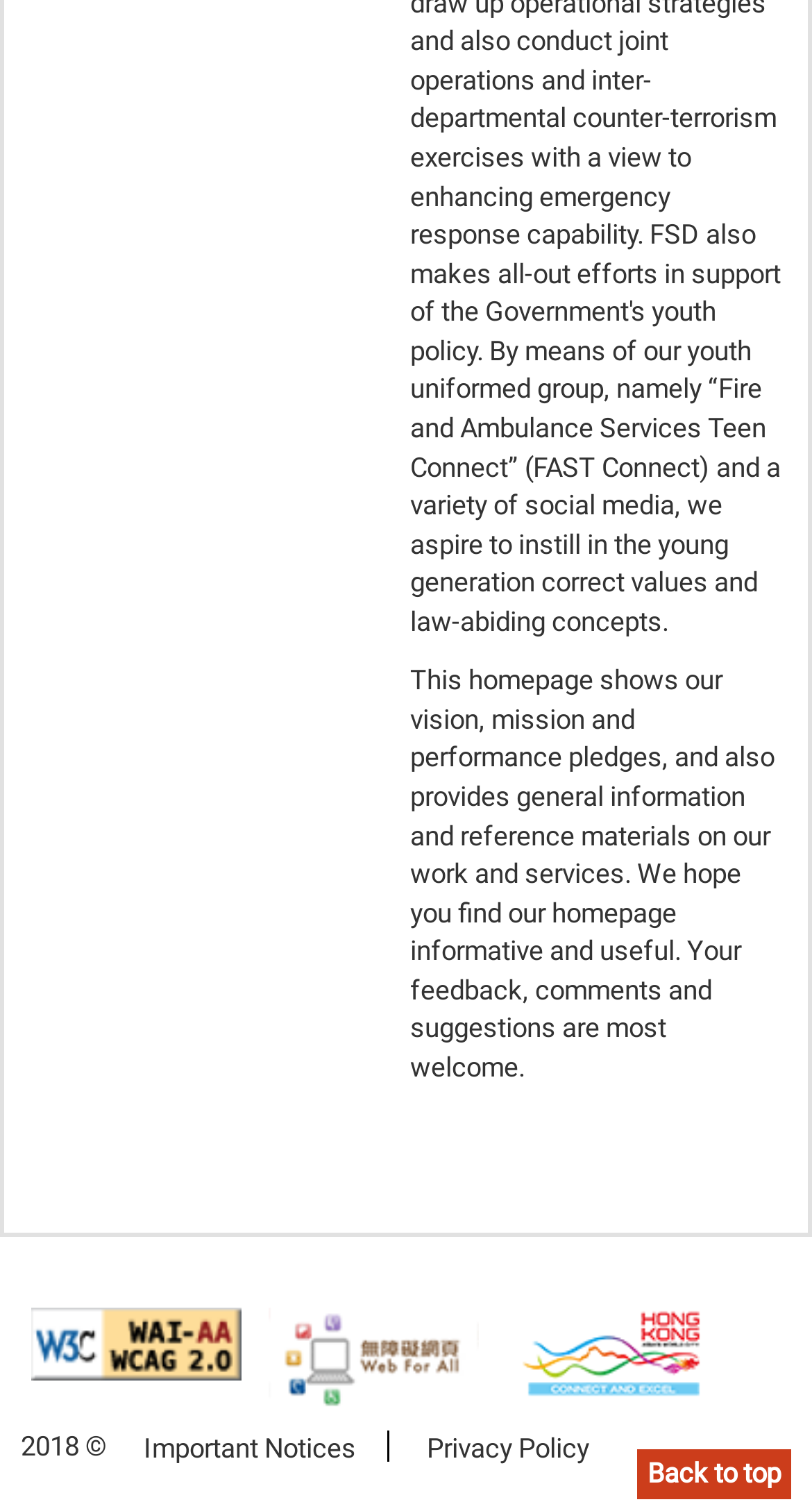What is the logo of WAI?
Refer to the image and respond with a one-word or short-phrase answer.

WAI